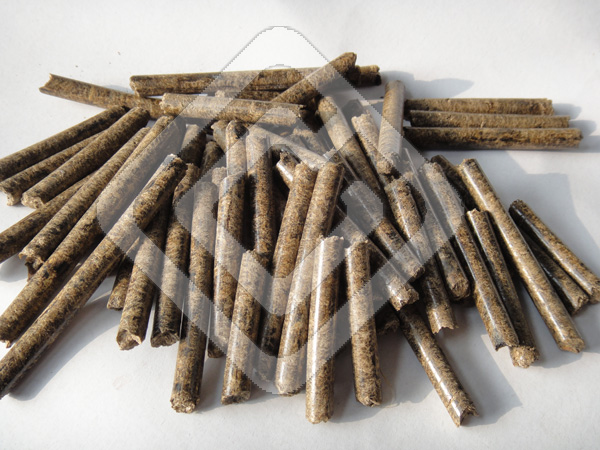Provide a thorough description of the image presented.

The image displays a collection of peanut shell pellets, which are small, elongated pieces typically used as a sustainable biomass fuel source or for animal bedding. The pellets have a textured surface and a dark brown color, indicative of their organic composition. This particular batch is showcased prominently, suggesting their significance. The accompanying text notes that clients are satisfied with these peanut shell pellets, and highlights that an Indian client is currently in the process of taking a sample for testing. This indicates a potential interest in their use or purchase, emphasizing the growing market and applications for eco-friendly products.